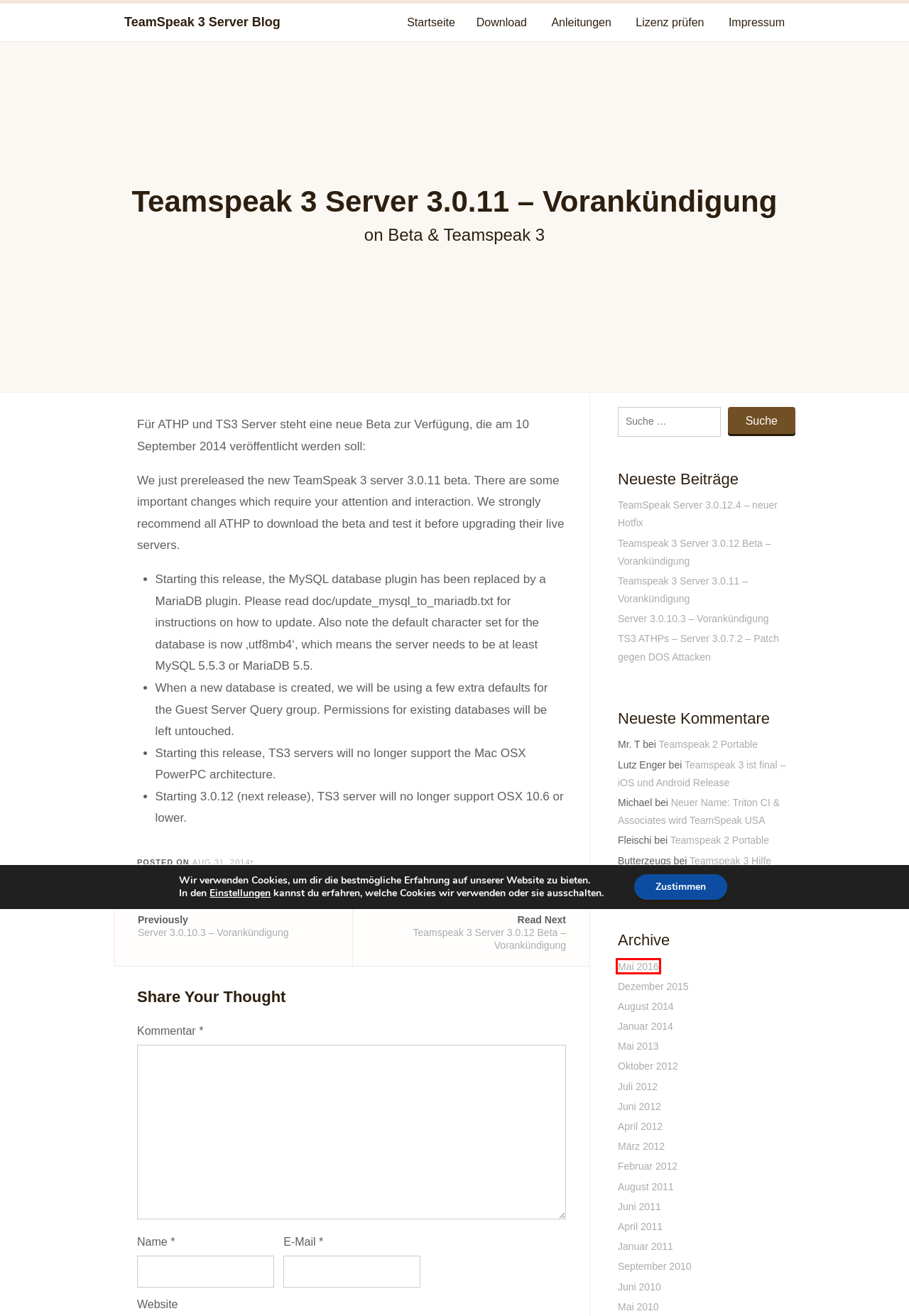Given a screenshot of a webpage with a red bounding box, please pick the webpage description that best fits the new webpage after clicking the element inside the bounding box. Here are the candidates:
A. Oktober 2012 – TeamSpeak 3 Server Blog
B. Mai 2016 – TeamSpeak 3 Server Blog
C. Teamspeak 3 ist final – iOS und Android Release – TeamSpeak 3 Server Blog
D. Server 3.0.10.3 – Vorankündigung – TeamSpeak 3 Server Blog
E. Dezember 2015 – TeamSpeak 3 Server Blog
F. Neuer Name: Triton CI & Associates wird TeamSpeak USA – TeamSpeak 3 Server Blog
G. Teamspeak 3 – TeamSpeak 3 Server Blog
H. Februar 2012 – TeamSpeak 3 Server Blog

B